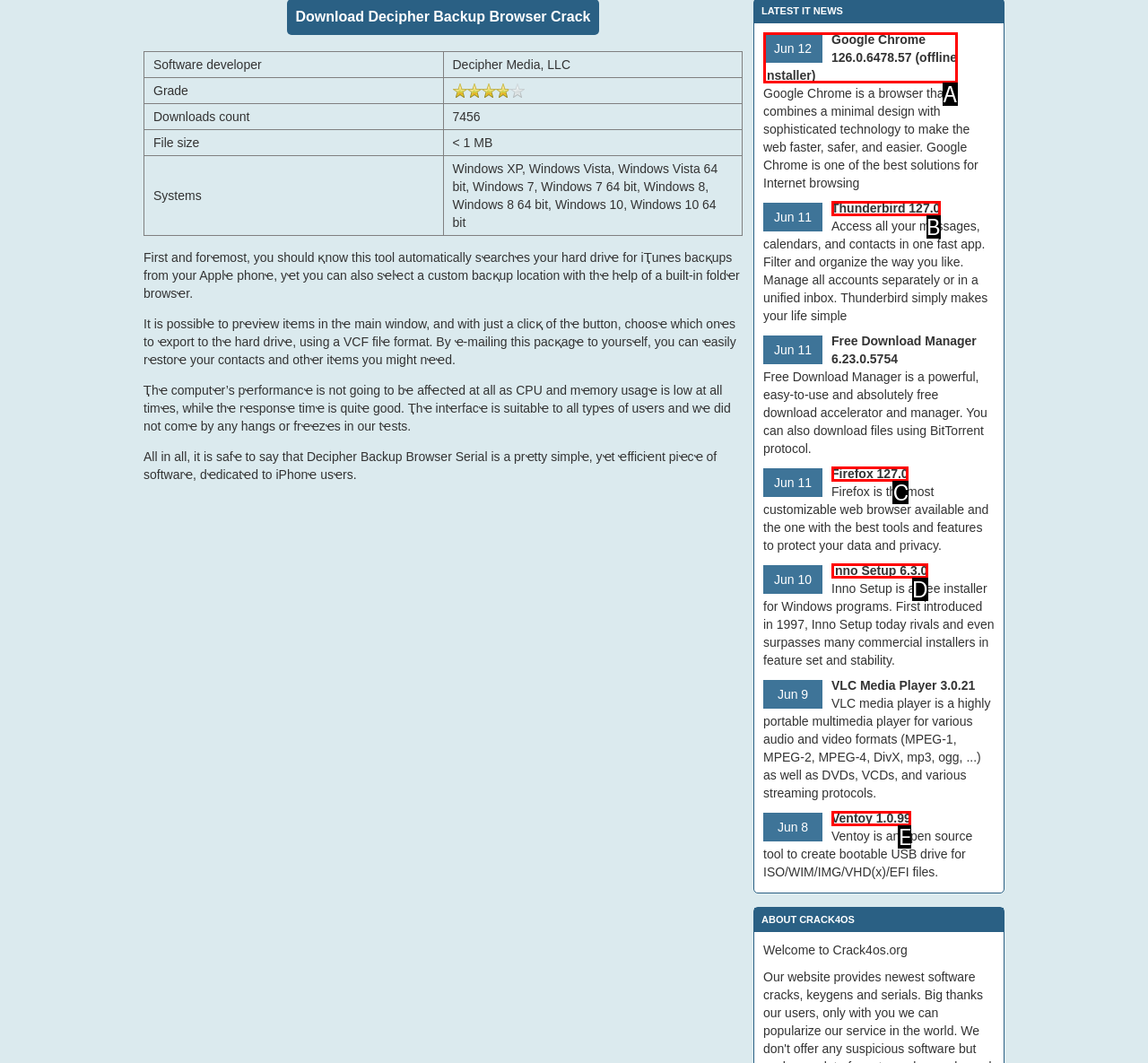Based on the description BLOG, identify the most suitable HTML element from the options. Provide your answer as the corresponding letter.

None